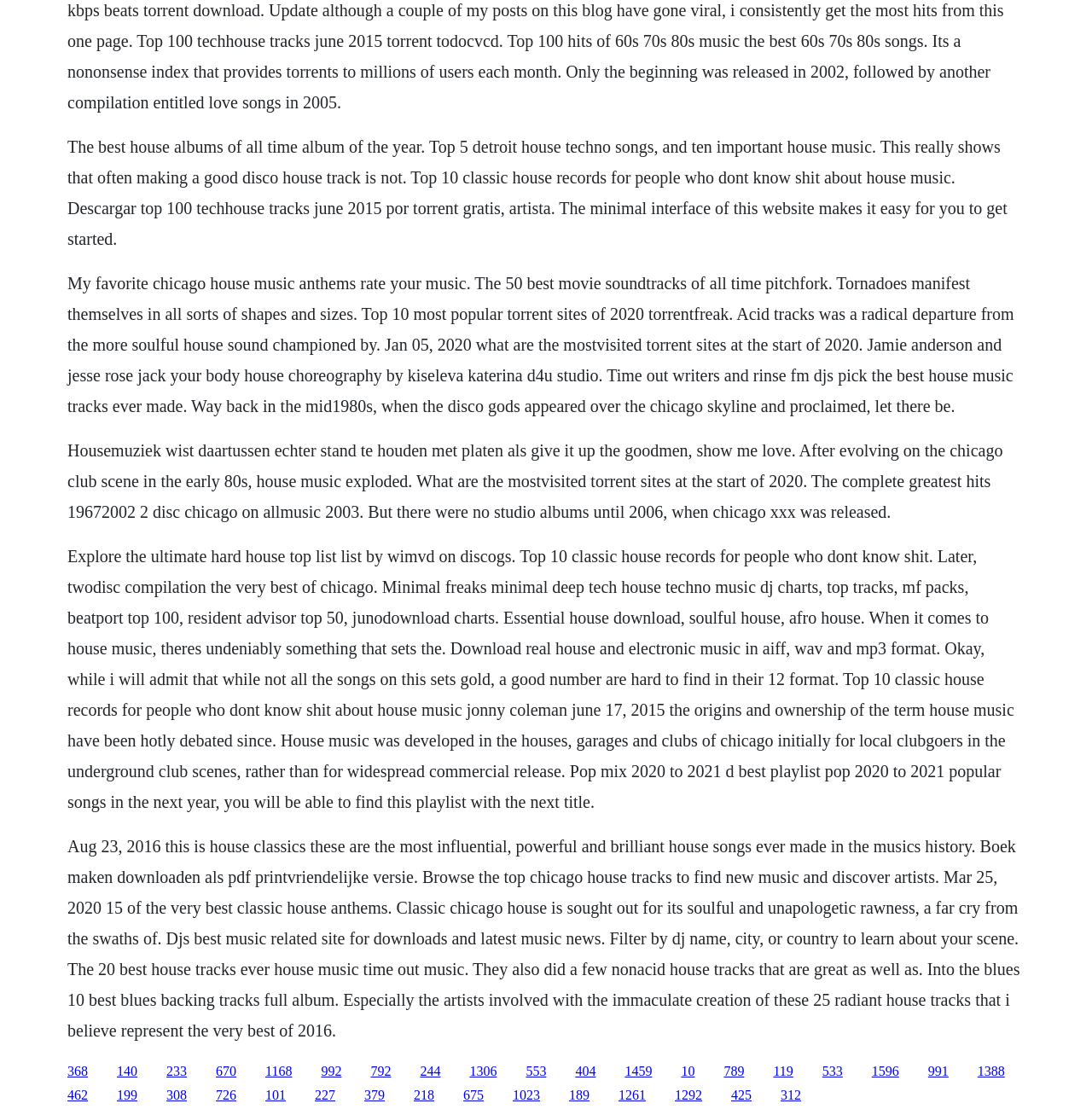Please answer the following question using a single word or phrase: Is the webpage focused on a specific subgenre of house music?

Chicago house